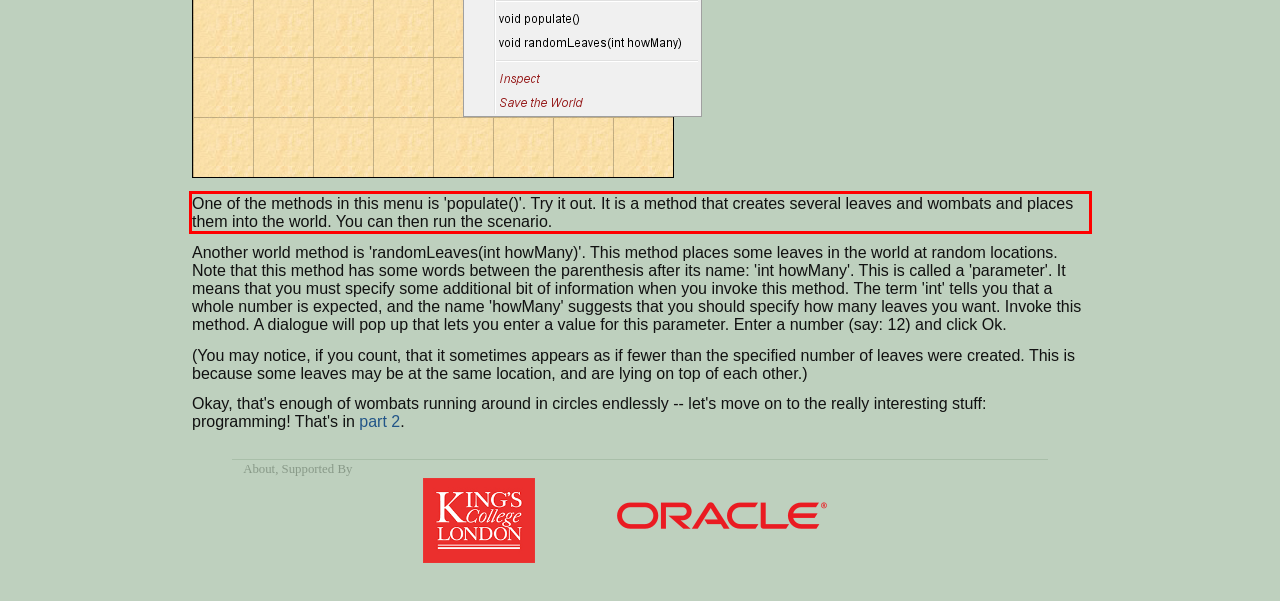Using the provided webpage screenshot, identify and read the text within the red rectangle bounding box.

One of the methods in this menu is 'populate()'. Try it out. It is a method that creates several leaves and wombats and places them into the world. You can then run the scenario.